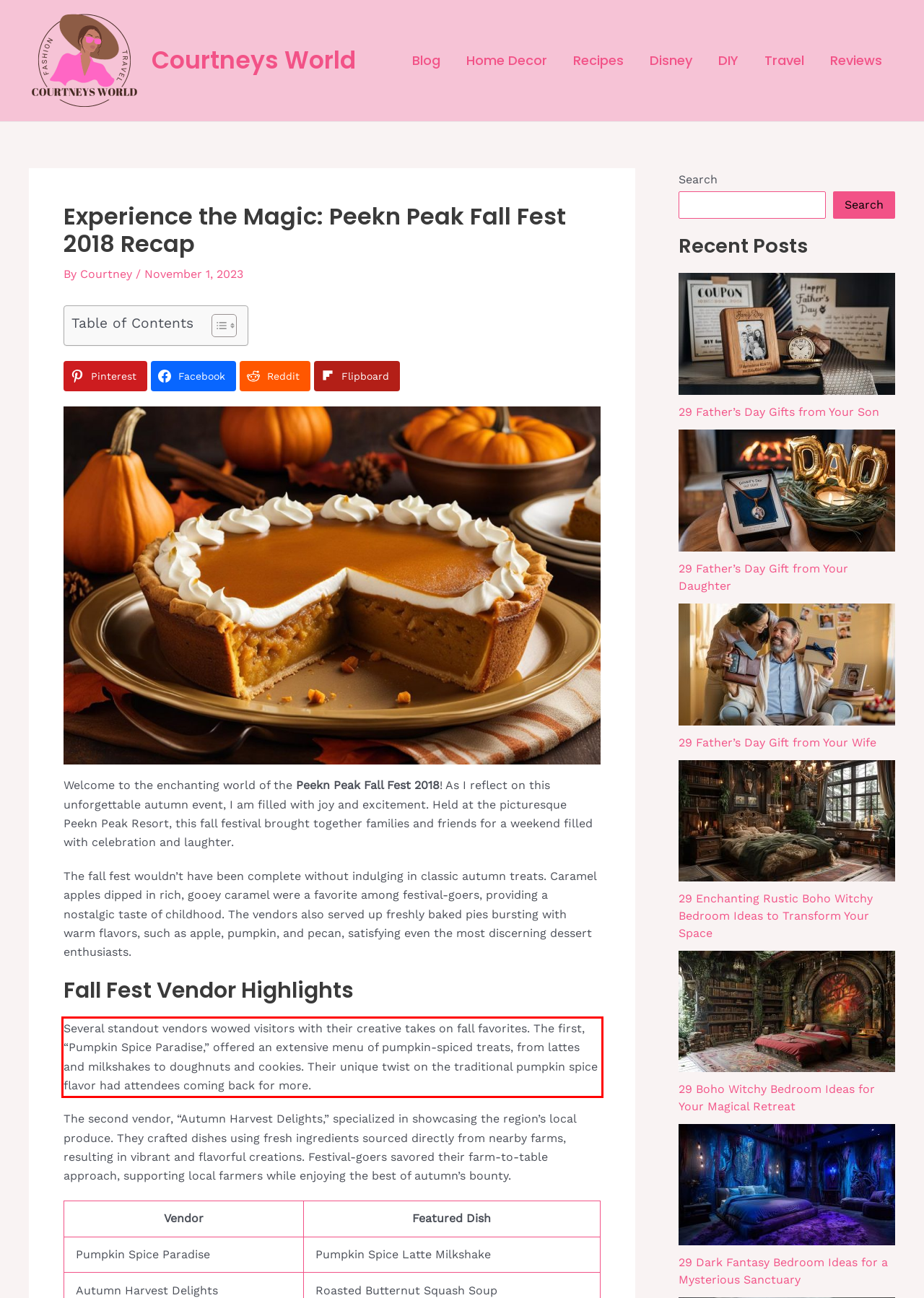Identify the text inside the red bounding box on the provided webpage screenshot by performing OCR.

Several standout vendors wowed visitors with their creative takes on fall favorites. The first, “Pumpkin Spice Paradise,” offered an extensive menu of pumpkin-spiced treats, from lattes and milkshakes to doughnuts and cookies. Their unique twist on the traditional pumpkin spice flavor had attendees coming back for more.